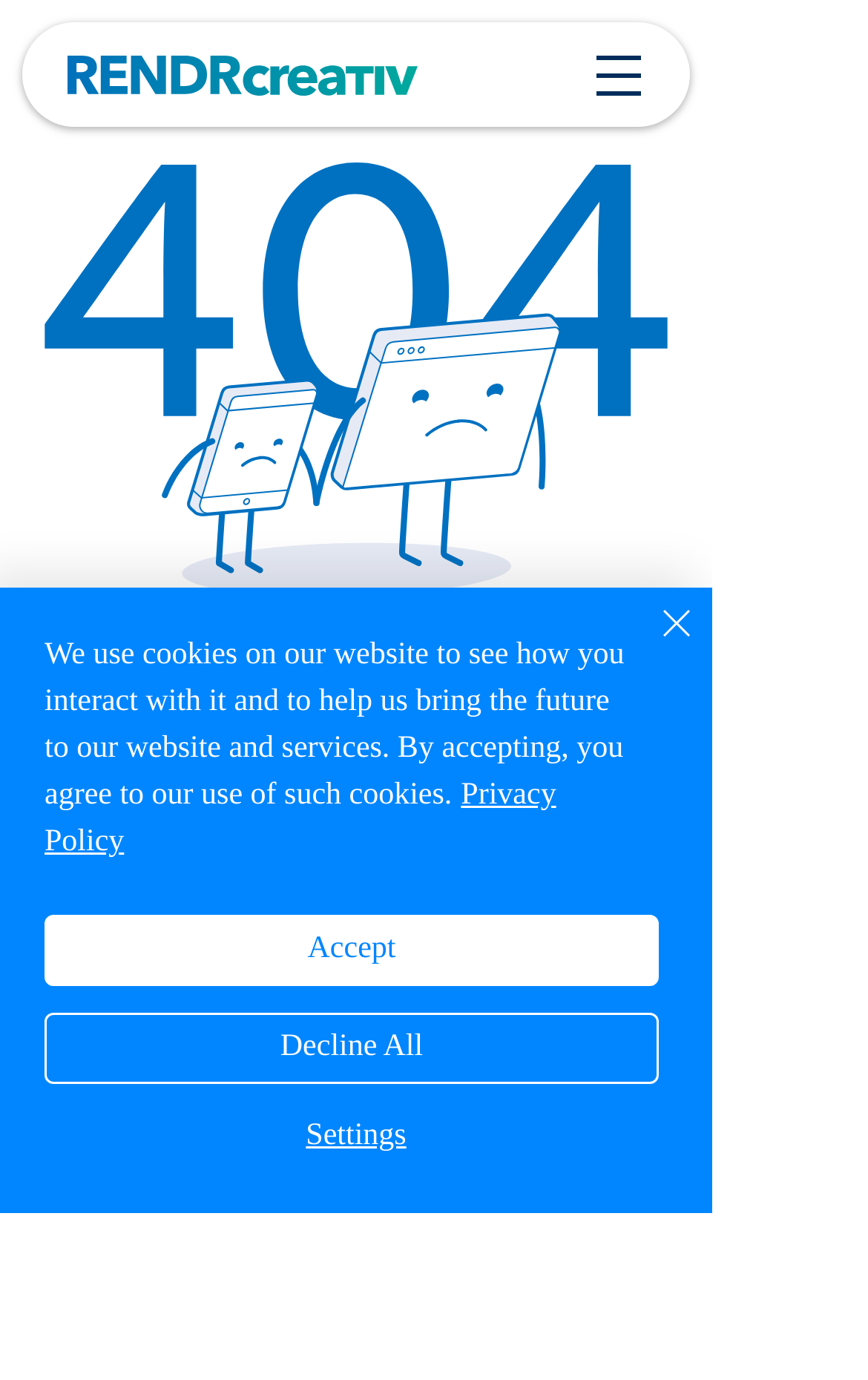Specify the bounding box coordinates for the region that must be clicked to perform the given instruction: "Click the Team Member Services link".

[0.203, 0.866, 0.644, 0.897]